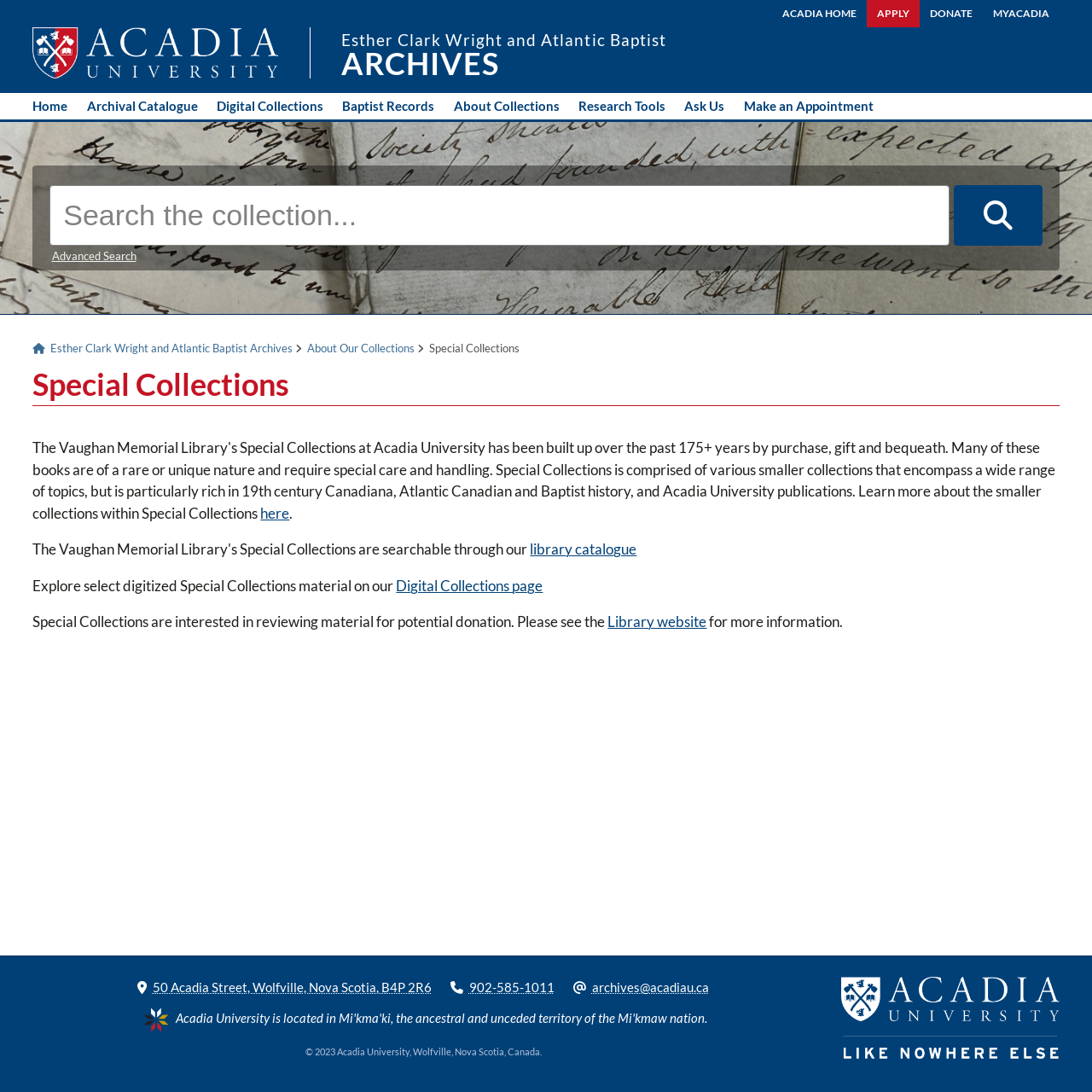What is the purpose of the 'Search' button?
Provide a thorough and detailed answer to the question.

I inferred the purpose of the 'Search' button by its location next to the textbox and the navigation 'search box menu' which contains the link 'Advanced Search'. This suggests that the 'Search' button is used to search the archives.